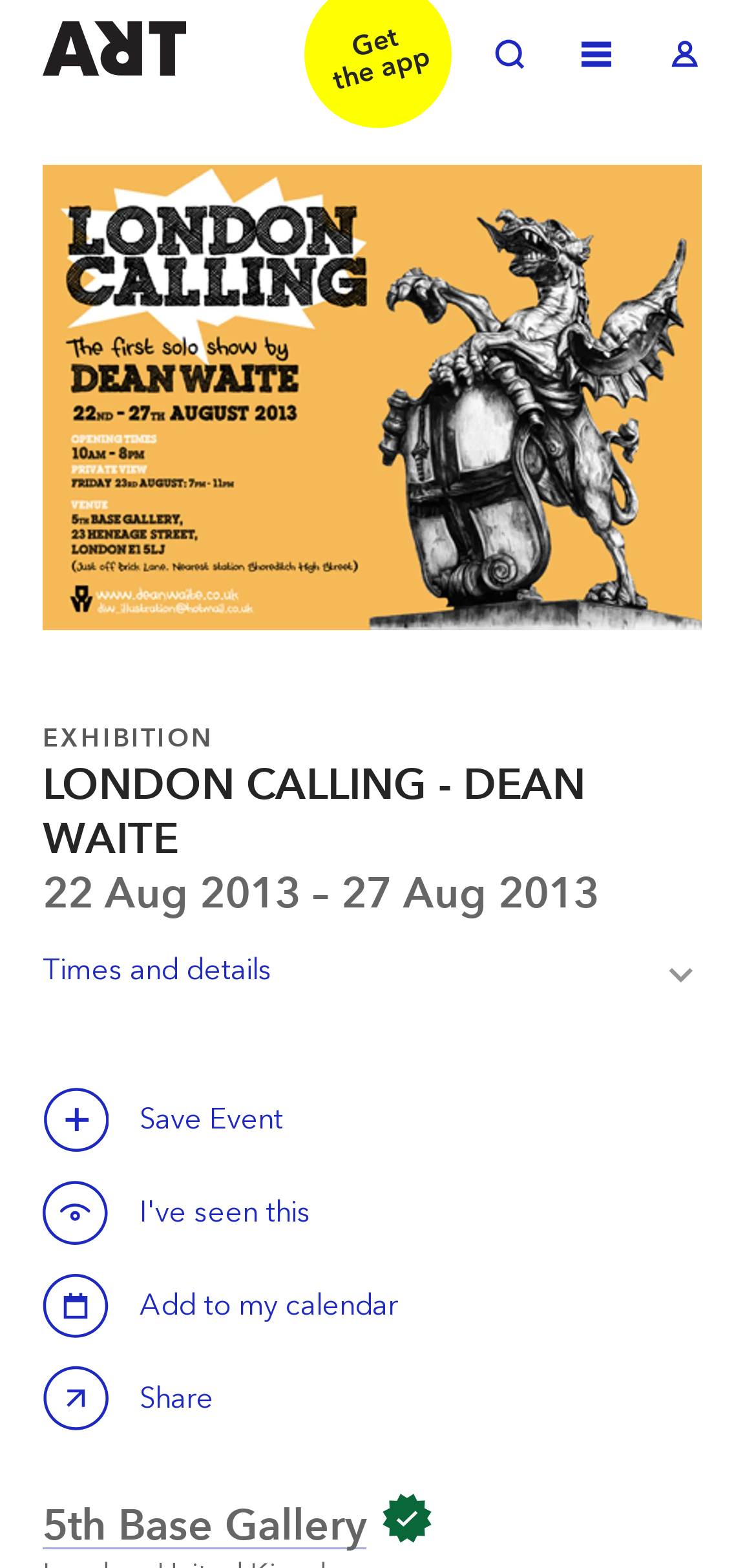What is the exhibition about?
Give a single word or phrase answer based on the content of the image.

London Calling